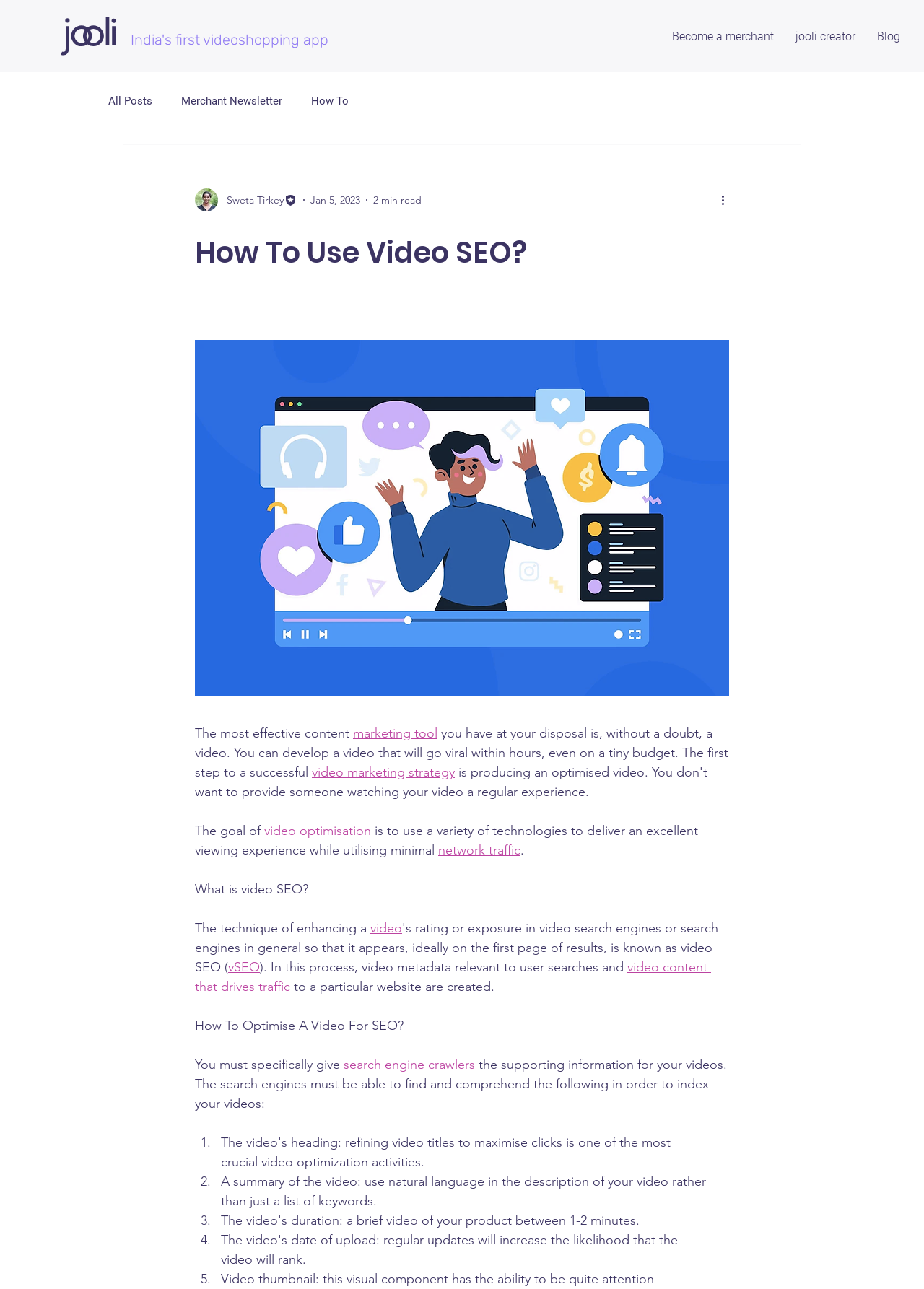Please provide a brief answer to the question using only one word or phrase: 
What is the first step to a successful video marketing strategy?

develop a video that will go viral